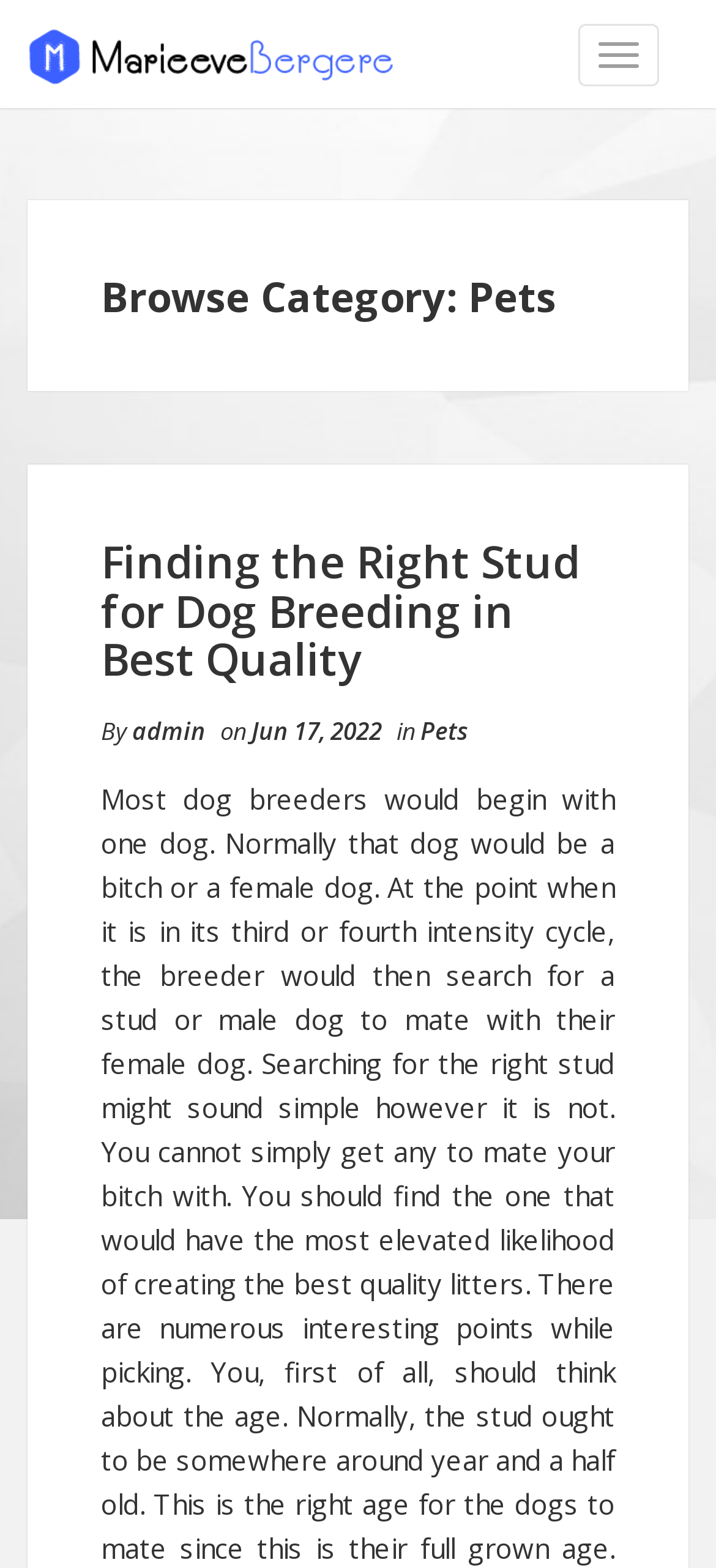What is the category being browsed?
Using the information from the image, provide a comprehensive answer to the question.

The category being browsed can be determined by looking at the heading 'Browse Category: Pets' which indicates that the user is currently browsing the 'Pets' category.